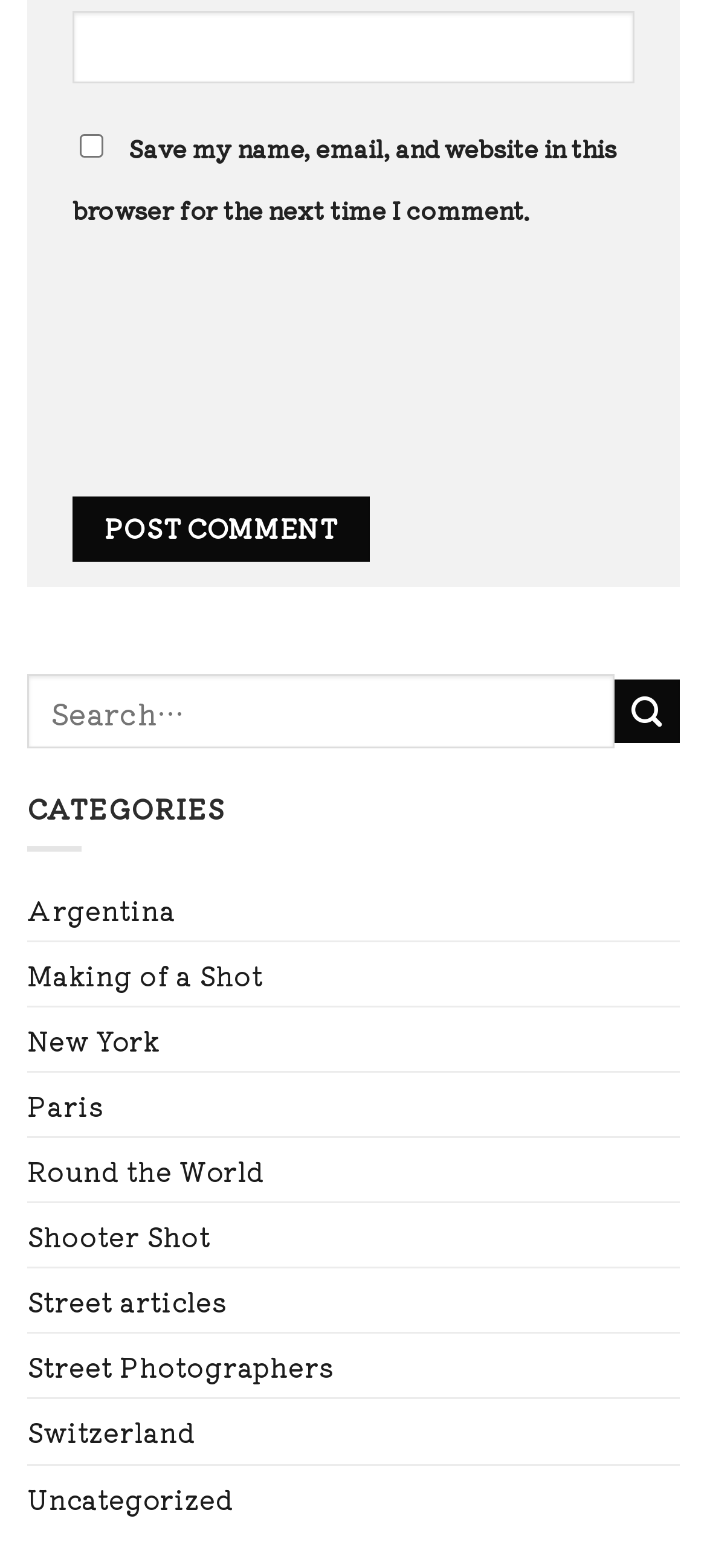Locate the coordinates of the bounding box for the clickable region that fulfills this instruction: "post a comment".

[0.103, 0.317, 0.522, 0.358]